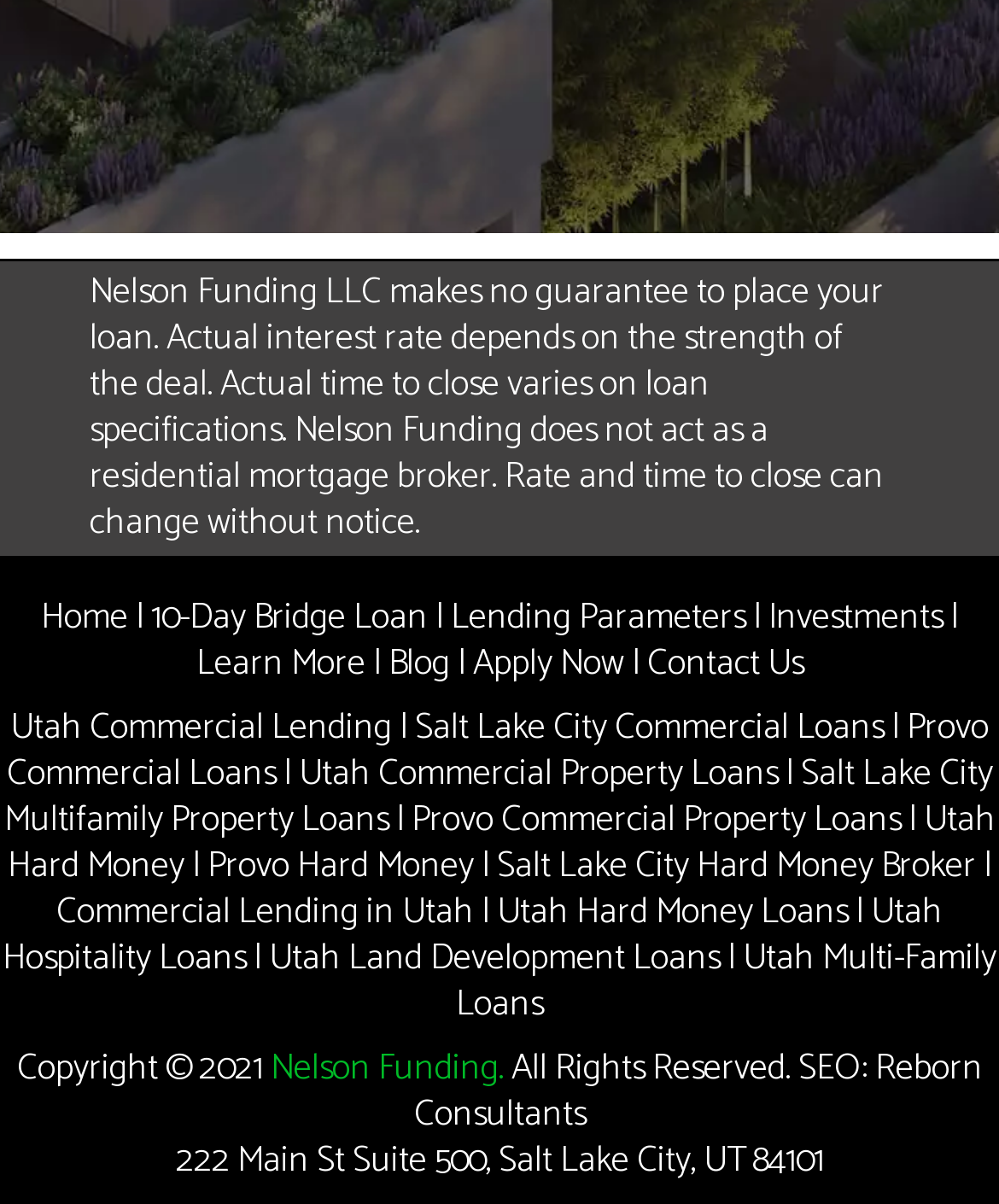Please respond to the question using a single word or phrase:
What is the name of the company that provides SEO services to Nelson Funding?

Reborn Consultants